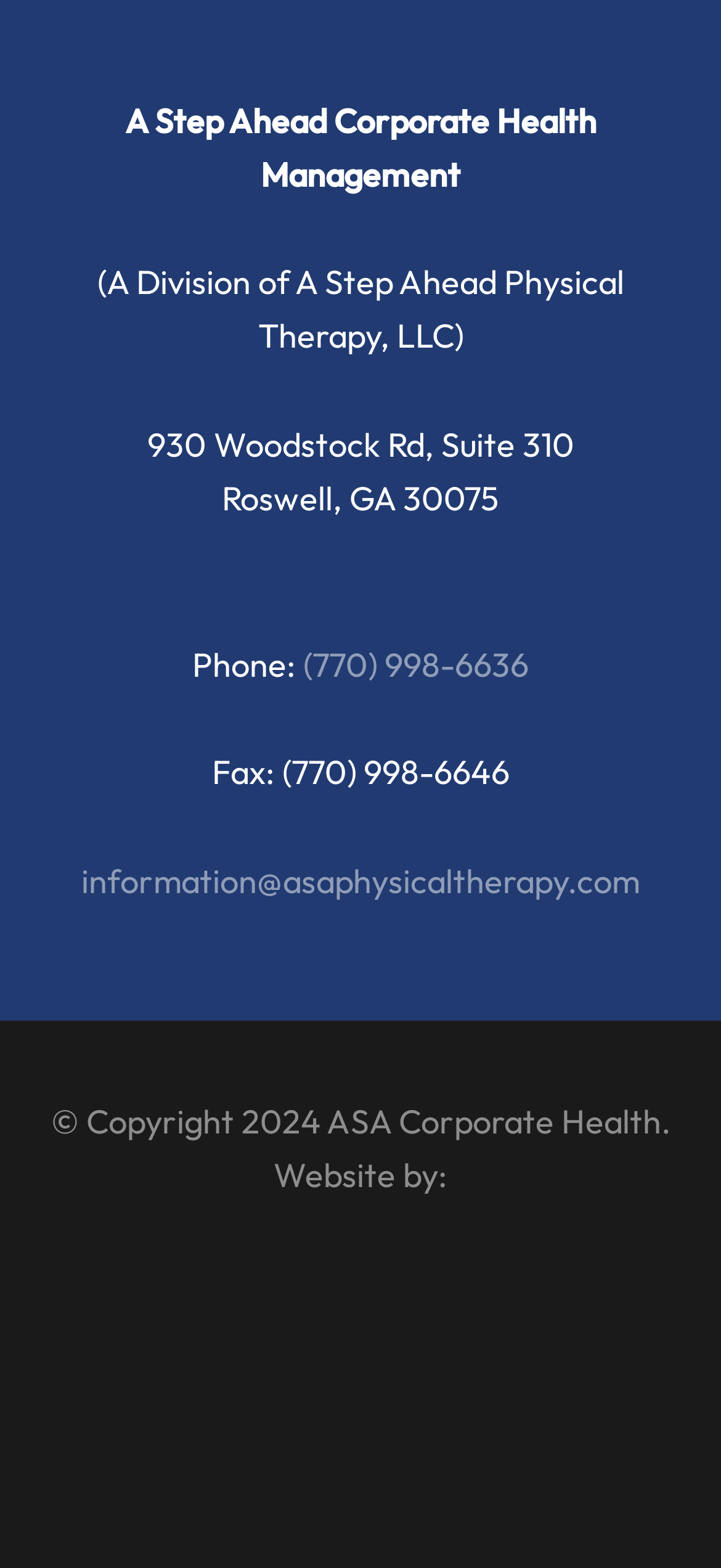Who designed the website?
Can you give a detailed and elaborate answer to the question?

The website designer is obtained from the link element at the bottom of the webpage, which reads 'Trustworkz' and is accompanied by an image with the same name.